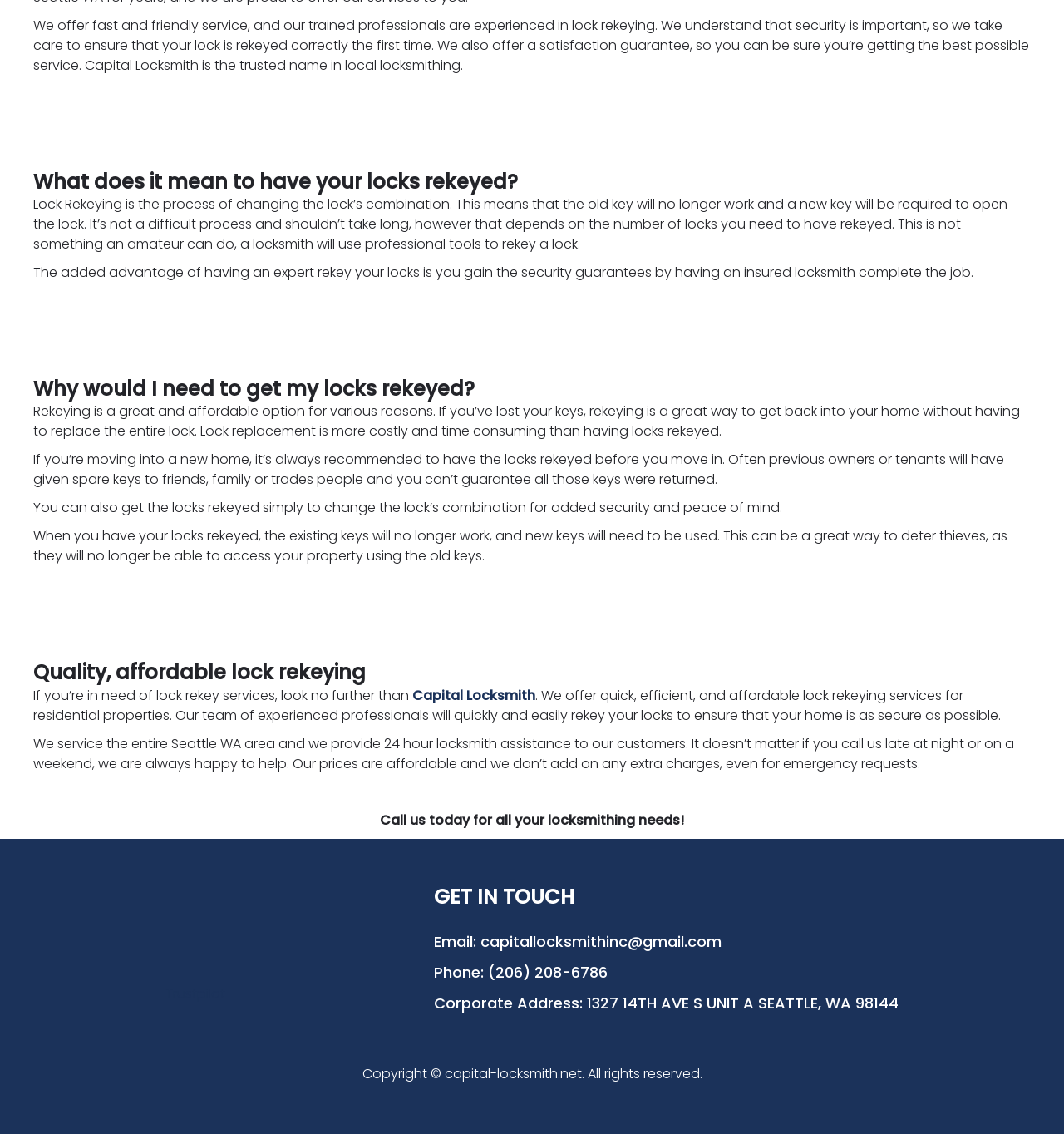Using details from the image, please answer the following question comprehensively:
How can I contact Capital Locksmith?

The webpage provides contact information for Capital Locksmith, including an email address and a phone number, allowing customers to get in touch with them for their locksmithing needs.